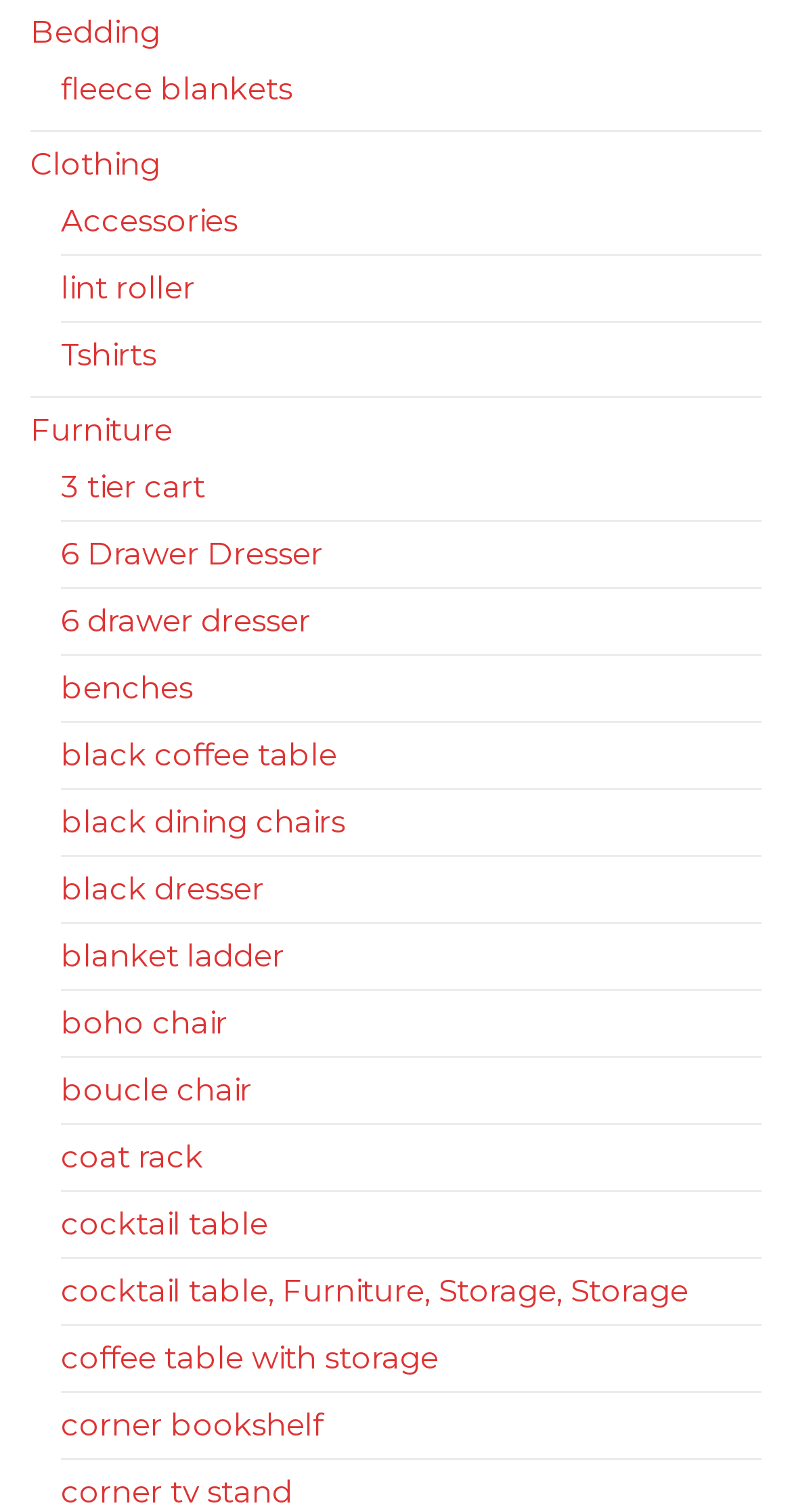Using the information from the screenshot, answer the following question thoroughly:
How many furniture items are listed?

I counted the number of links under the 'Furniture' category and found 14 items, including '3 tier cart', '6 Drawer Dresser', 'benches', 'black coffee table', and so on.